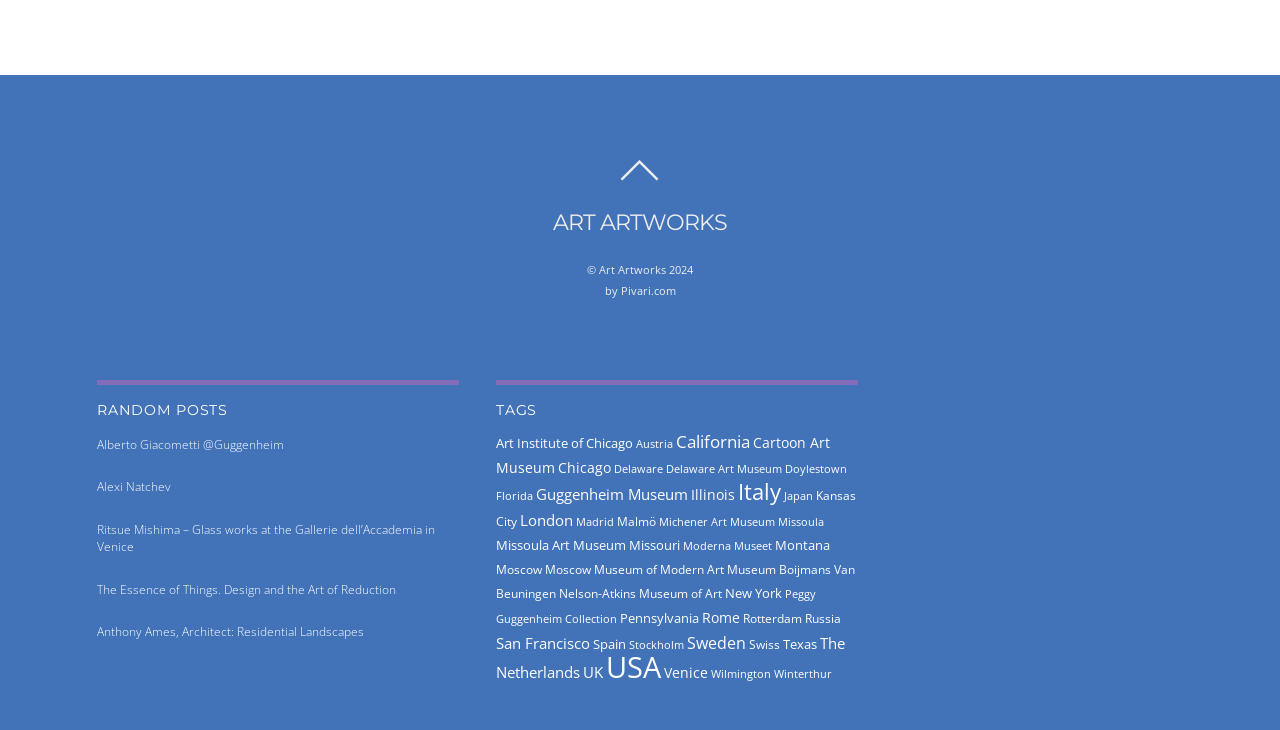Given the description: "Moderna Museet", determine the bounding box coordinates of the UI element. The coordinates should be formatted as four float numbers between 0 and 1, [left, top, right, bottom].

[0.534, 0.738, 0.603, 0.758]